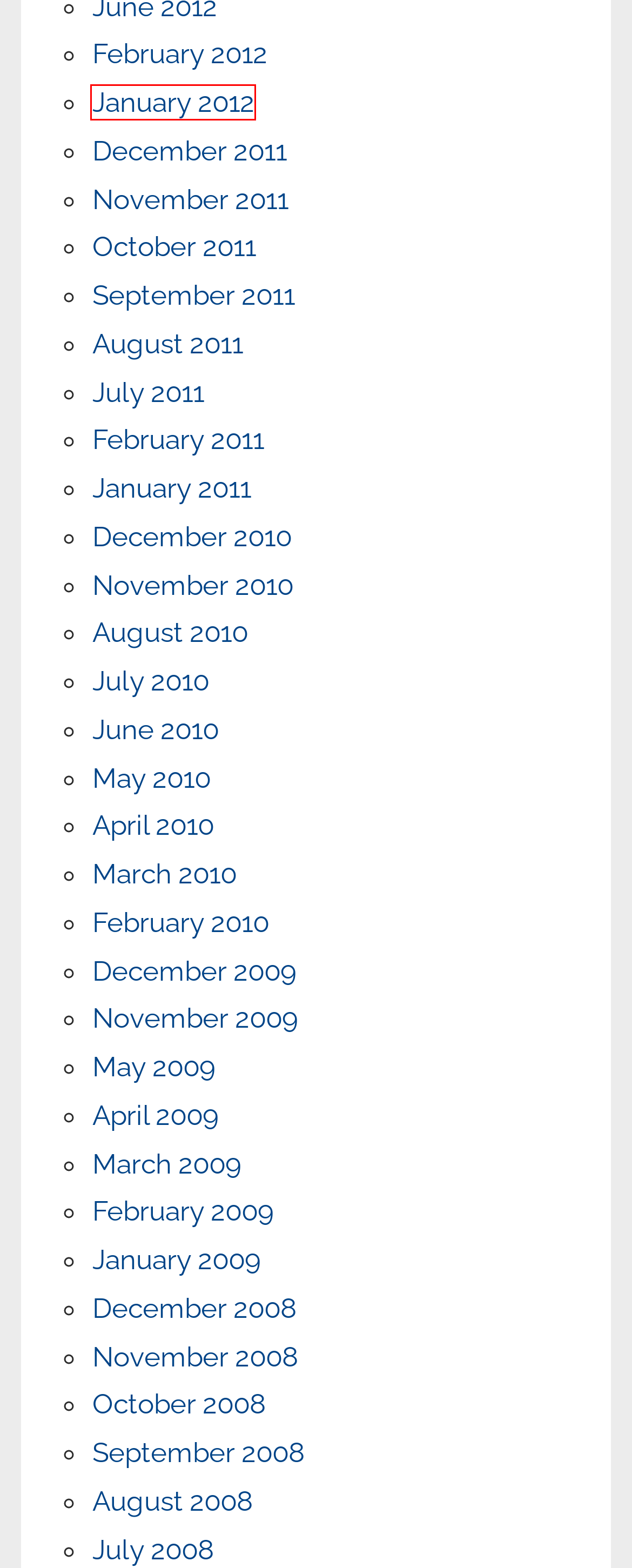You are given a screenshot of a webpage with a red bounding box around an element. Choose the most fitting webpage description for the page that appears after clicking the element within the red bounding box. Here are the candidates:
A. January 2009 - ChatterShmatter
B. July 2010 - ChatterShmatter
C. December 2009 - ChatterShmatter
D. September 2008 - ChatterShmatter
E. January 2012 - ChatterShmatter
F. February 2012 - ChatterShmatter
G. March 2009 - ChatterShmatter
H. July 2008 - ChatterShmatter

E